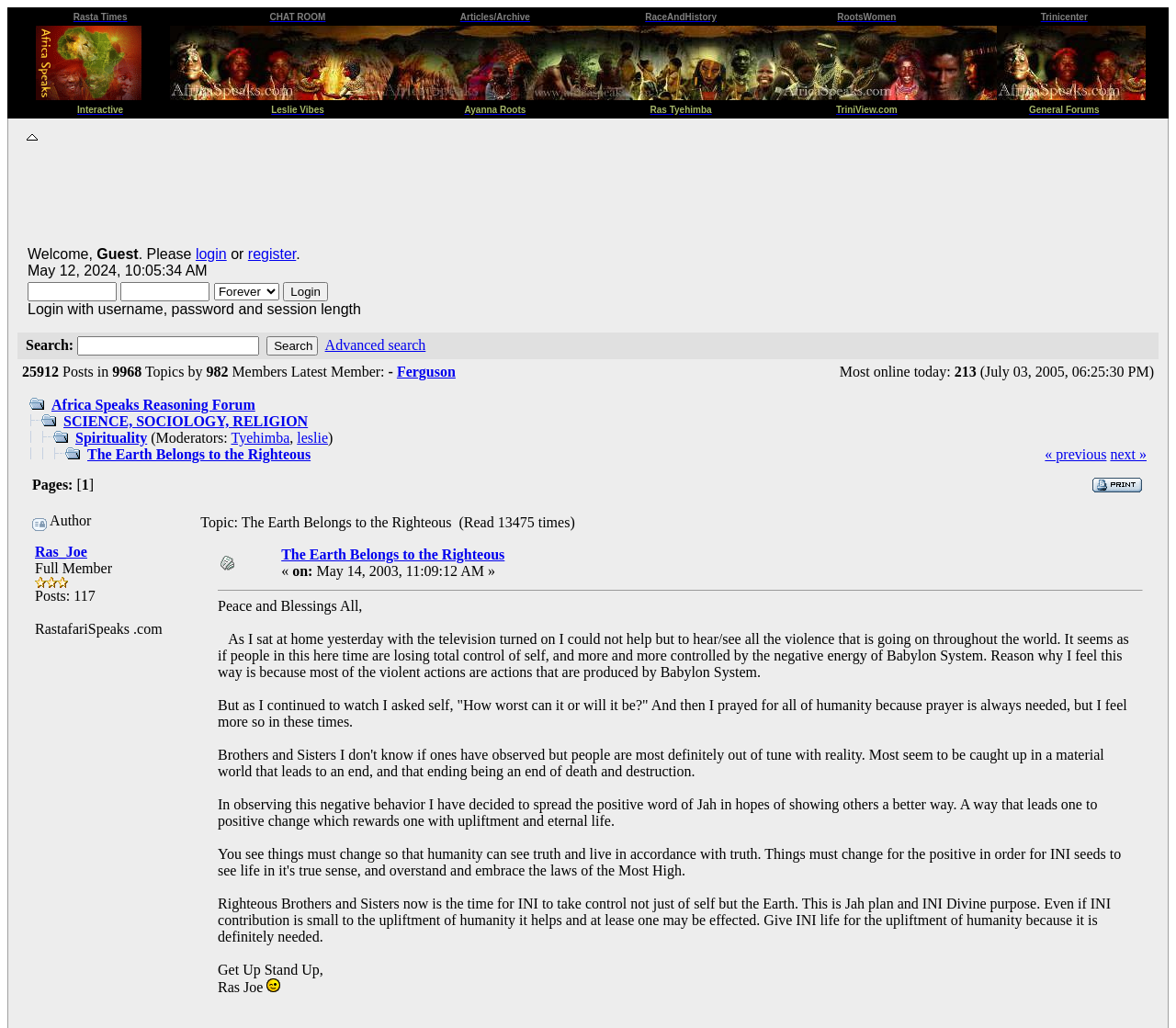Describe the webpage meticulously, covering all significant aspects.

The webpage is titled "The Earth Belongs to the Righteous" and appears to be a forum or community website. At the top, there is a navigation menu with five links: "Rasta Times", "CHAT ROOM", "Articles/Archive", "RaceAndHistory", and "RootsWomen", followed by "Trinicenter". 

Below the navigation menu, there is a section with a logo image and a link to "Africa Speaks Homepage" on the left, and a series of links and images related to "Africa Speaks.com" on the right. 

Further down, there is another section with links to "Interactive", "Leslie Vibes", "Ayanna Roots", "Ras Tyehimba", "TriniView.com", and "General Forums". 

The main content area of the webpage is divided into two sections. On the left, there is a login and registration area with links to login, register, and help resources. Below this, there is a welcome message with information about the number of posts, topics, and members, as well as a search function. 

On the right, there is a table with information about the latest member, "Ferguson", and the most online users, which was 213 on July 03, 2005, at 06:25:30 PM.